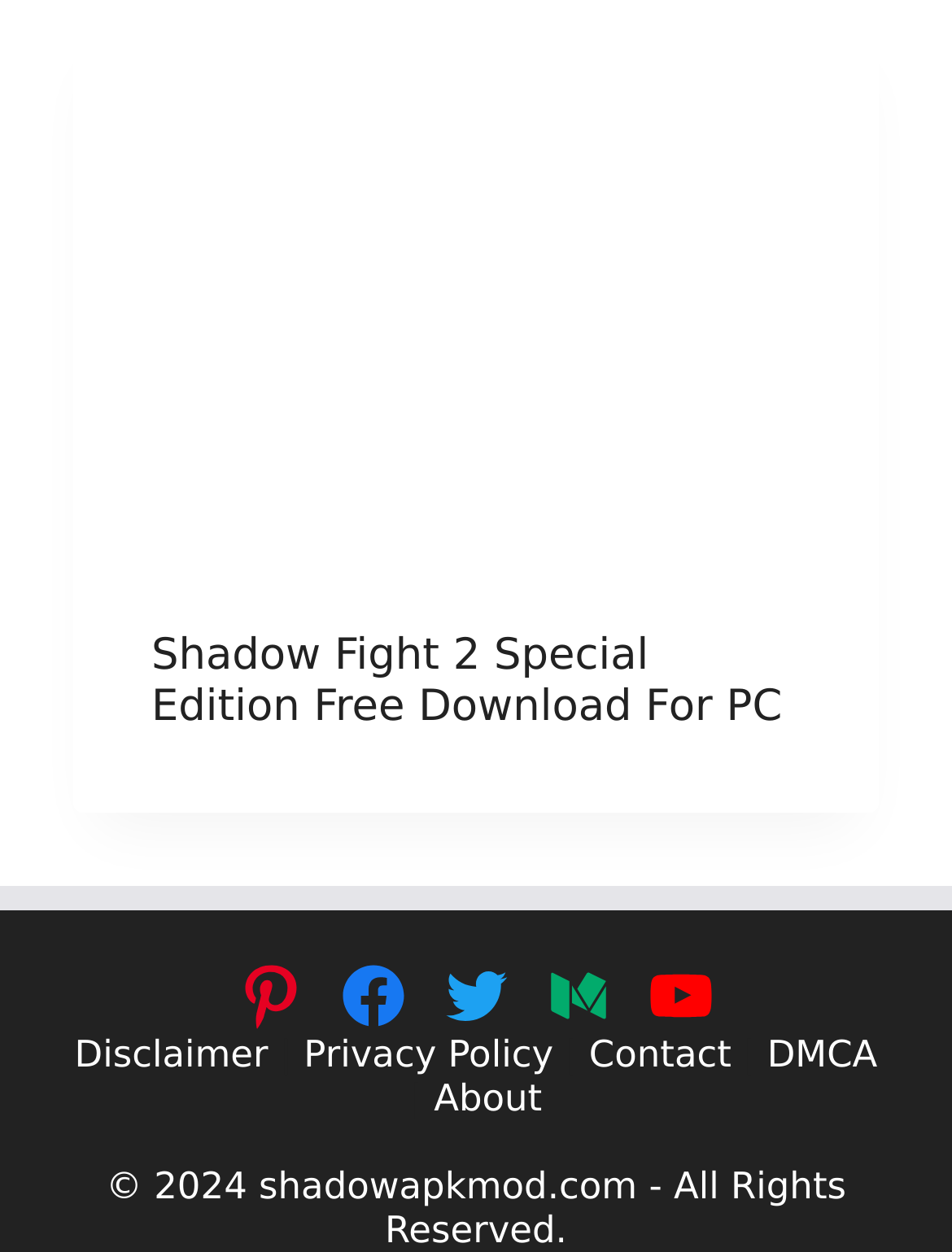Given the webpage screenshot, identify the bounding box of the UI element that matches this description: "Disclaimer".

[0.078, 0.825, 0.282, 0.861]